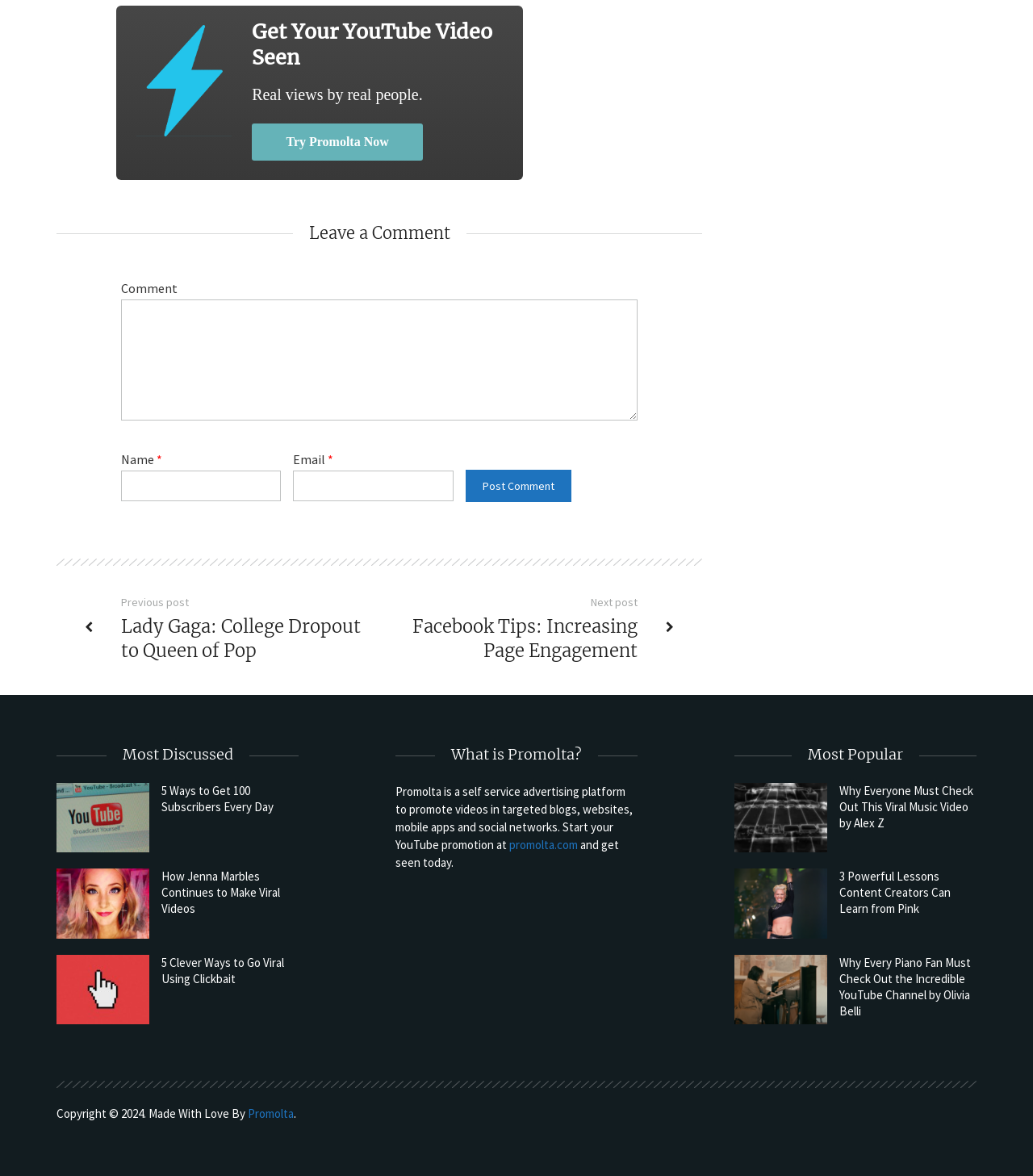Given the following UI element description: "alt="Twitter" title="Twitter"", find the bounding box coordinates in the webpage screenshot.

[0.888, 0.939, 0.918, 0.952]